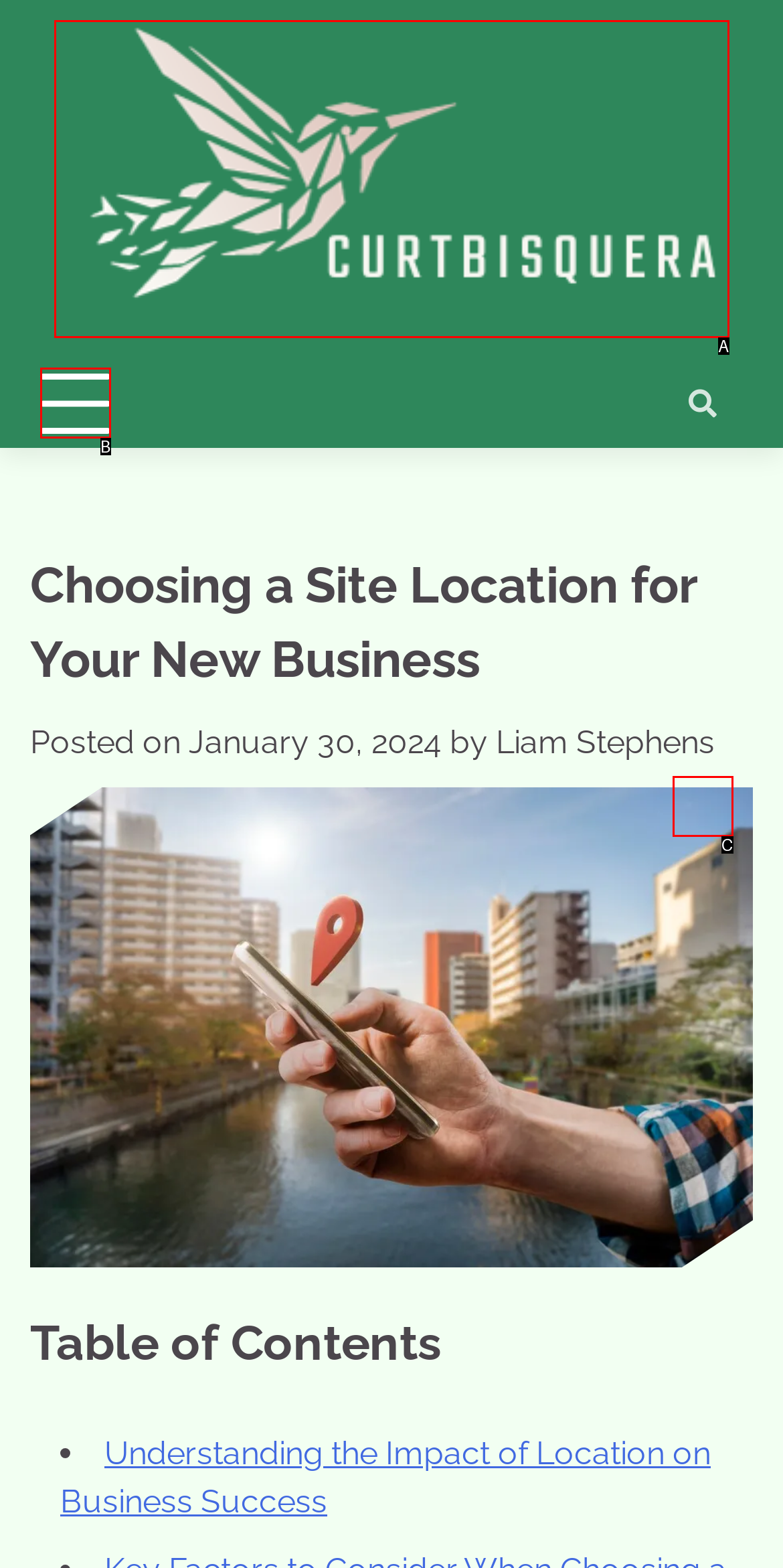Identify which HTML element matches the description: parent_node: BUSINESS
Provide your answer in the form of the letter of the correct option from the listed choices.

B